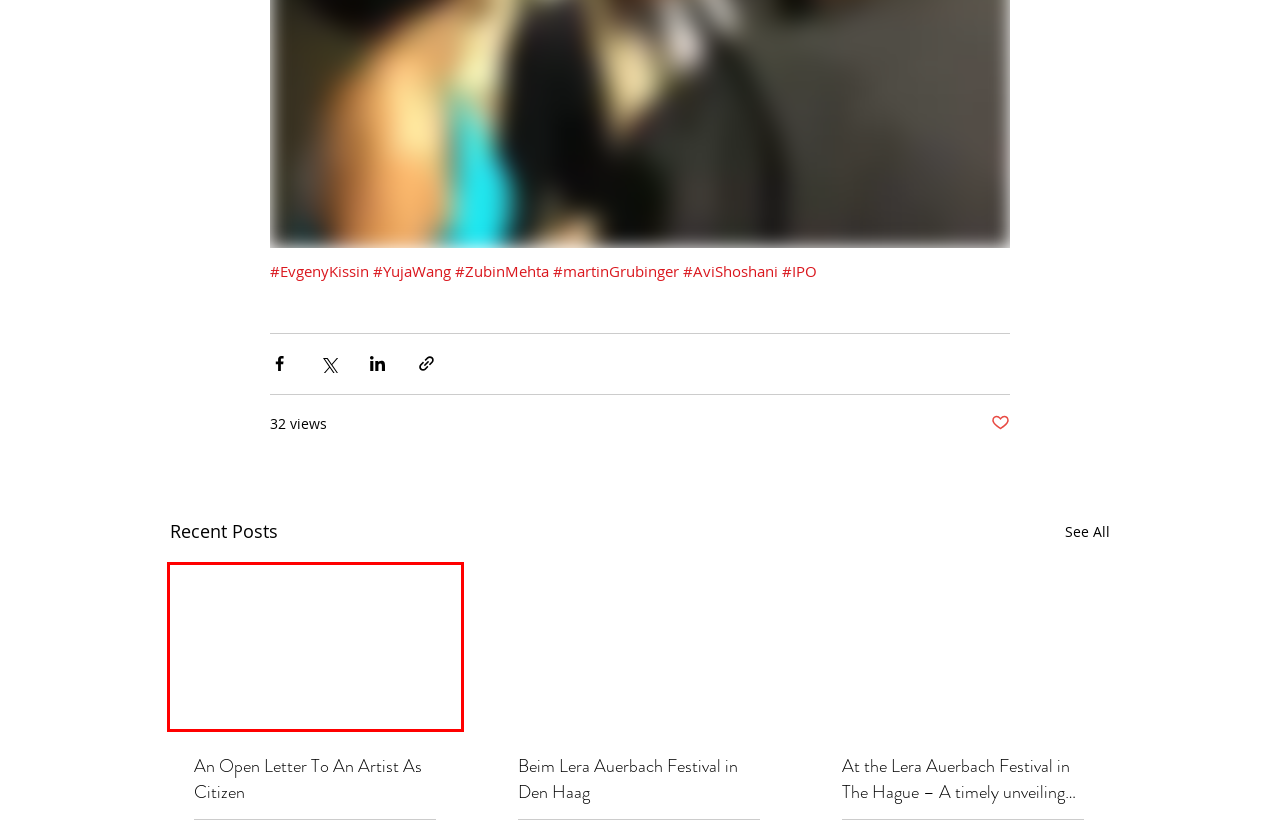You have a screenshot of a webpage with a red bounding box around an element. Select the webpage description that best matches the new webpage after clicking the element within the red bounding box. Here are the descriptions:
A. #YujaWang
B. An Open Letter To An Artist As Citizen
C. #AviShoshani
D. #IPO
E. #EvgenyKissin
F. #martinGrubinger
G. #ZubinMehta
H. Beim Lera Auerbach Festival in Den Haag

B